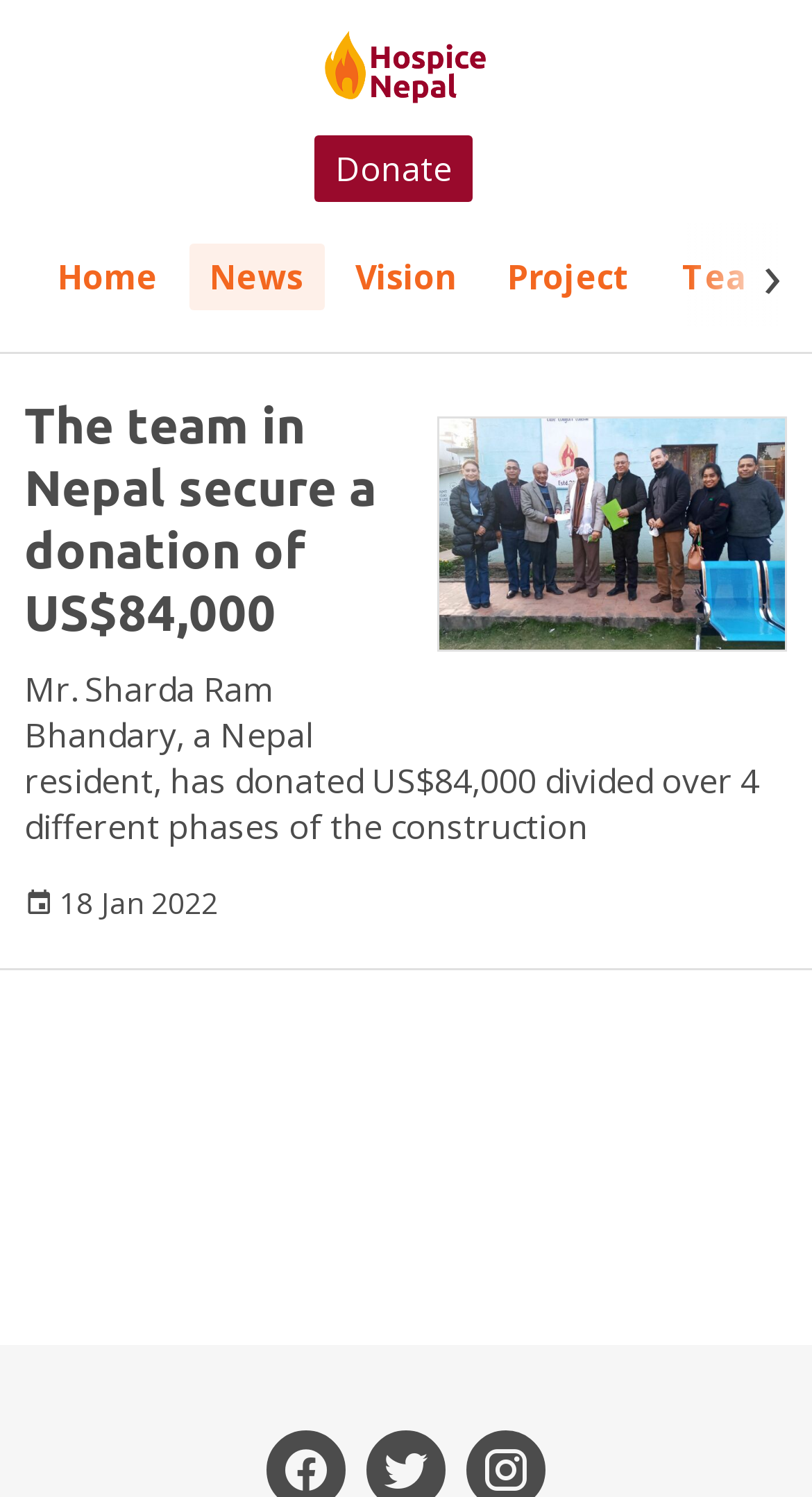What is the name of the project that received the donation?
Answer the question based on the image using a single word or a brief phrase.

Project Hospice Nepal